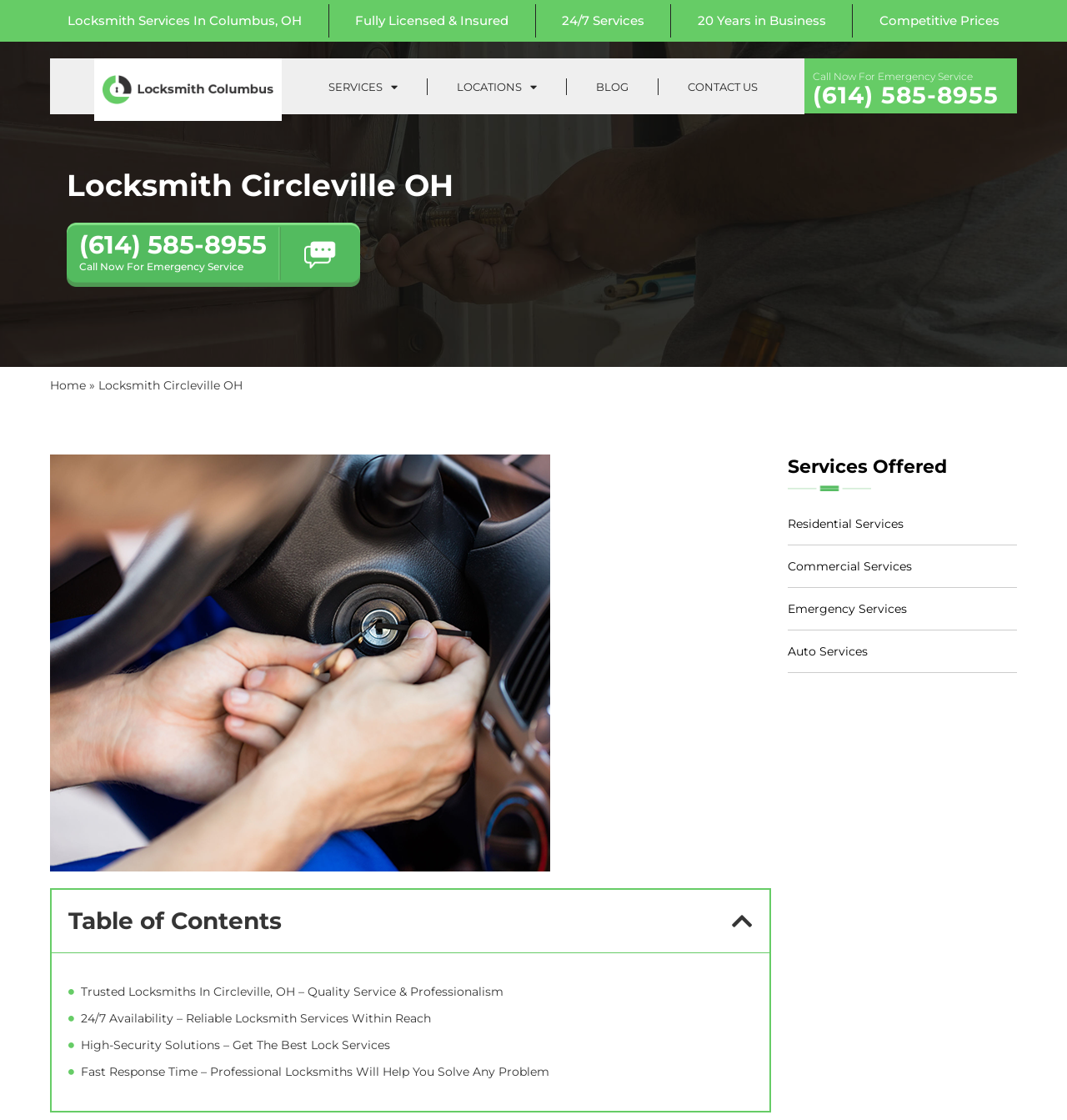Find the bounding box coordinates of the element I should click to carry out the following instruction: "Call the emergency service number".

[0.762, 0.063, 0.949, 0.094]